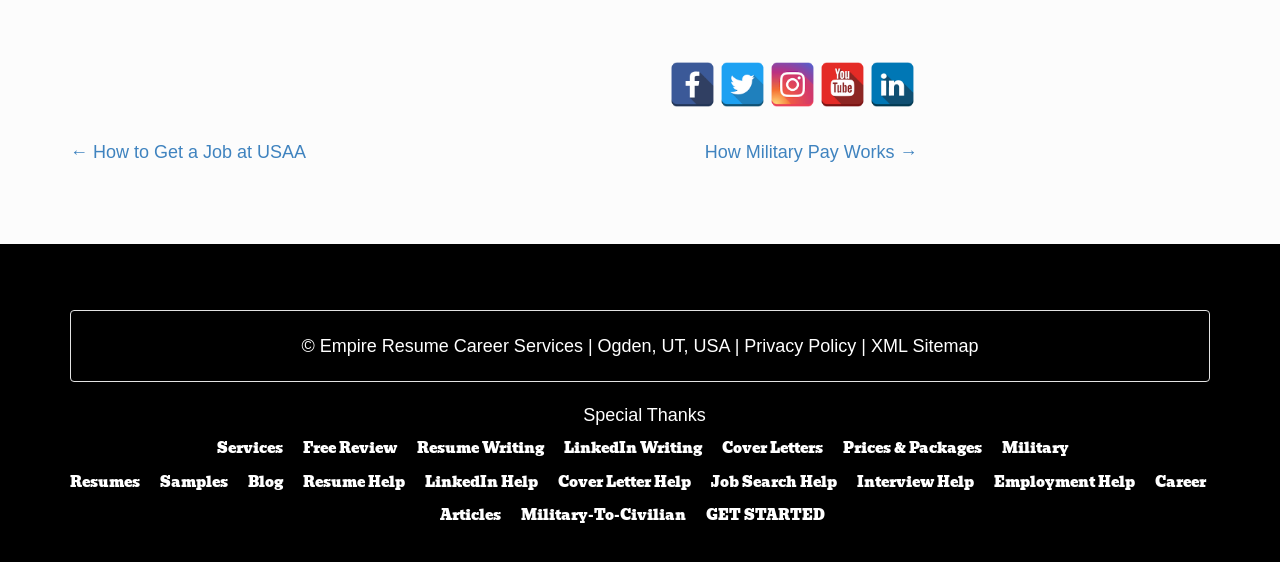Determine the bounding box coordinates of the clickable element to achieve the following action: 'Read the blog'. Provide the coordinates as four float values between 0 and 1, formatted as [left, top, right, bottom].

[0.189, 0.838, 0.225, 0.877]